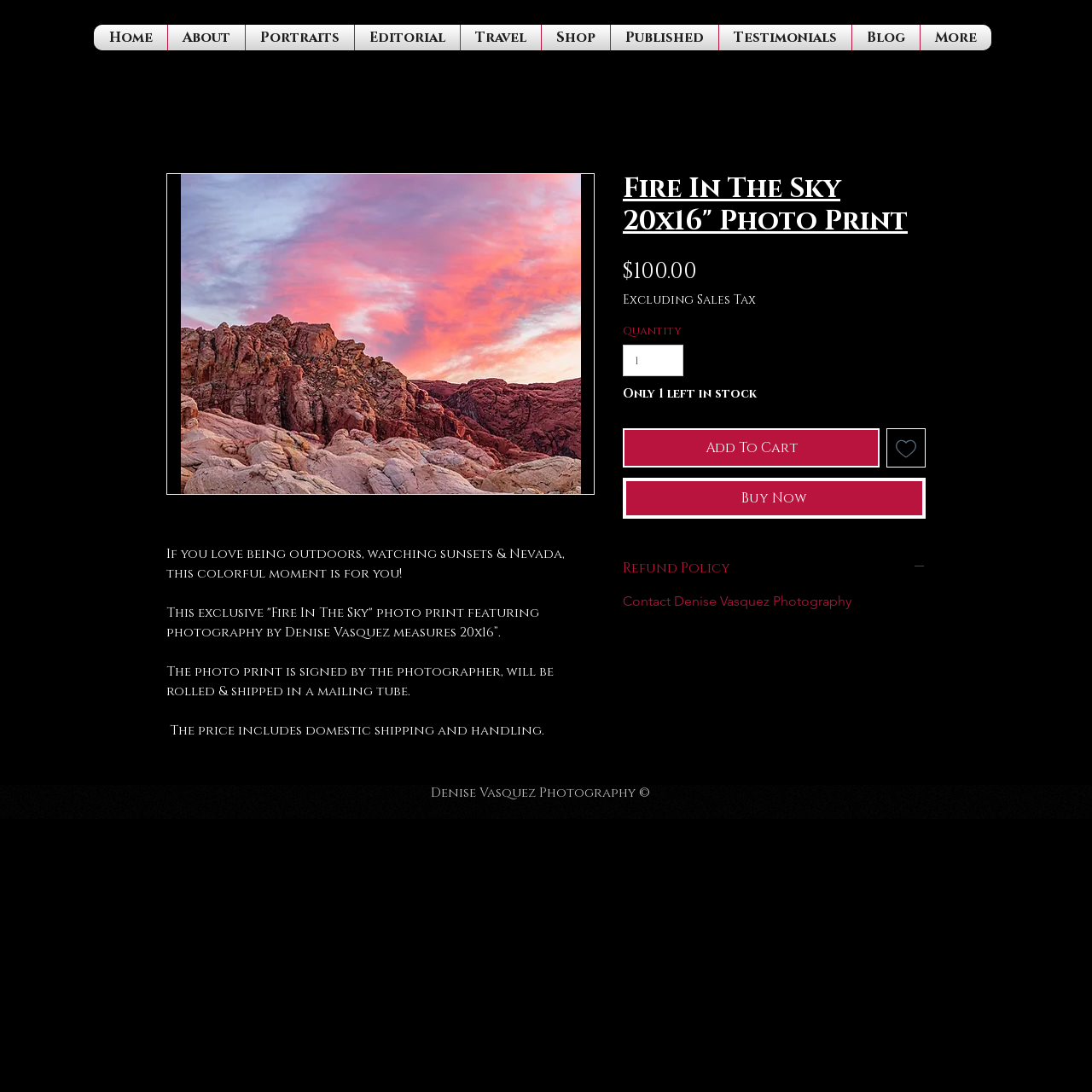Identify the bounding box coordinates necessary to click and complete the given instruction: "Check the 'Refund Policy'".

[0.57, 0.513, 0.848, 0.528]